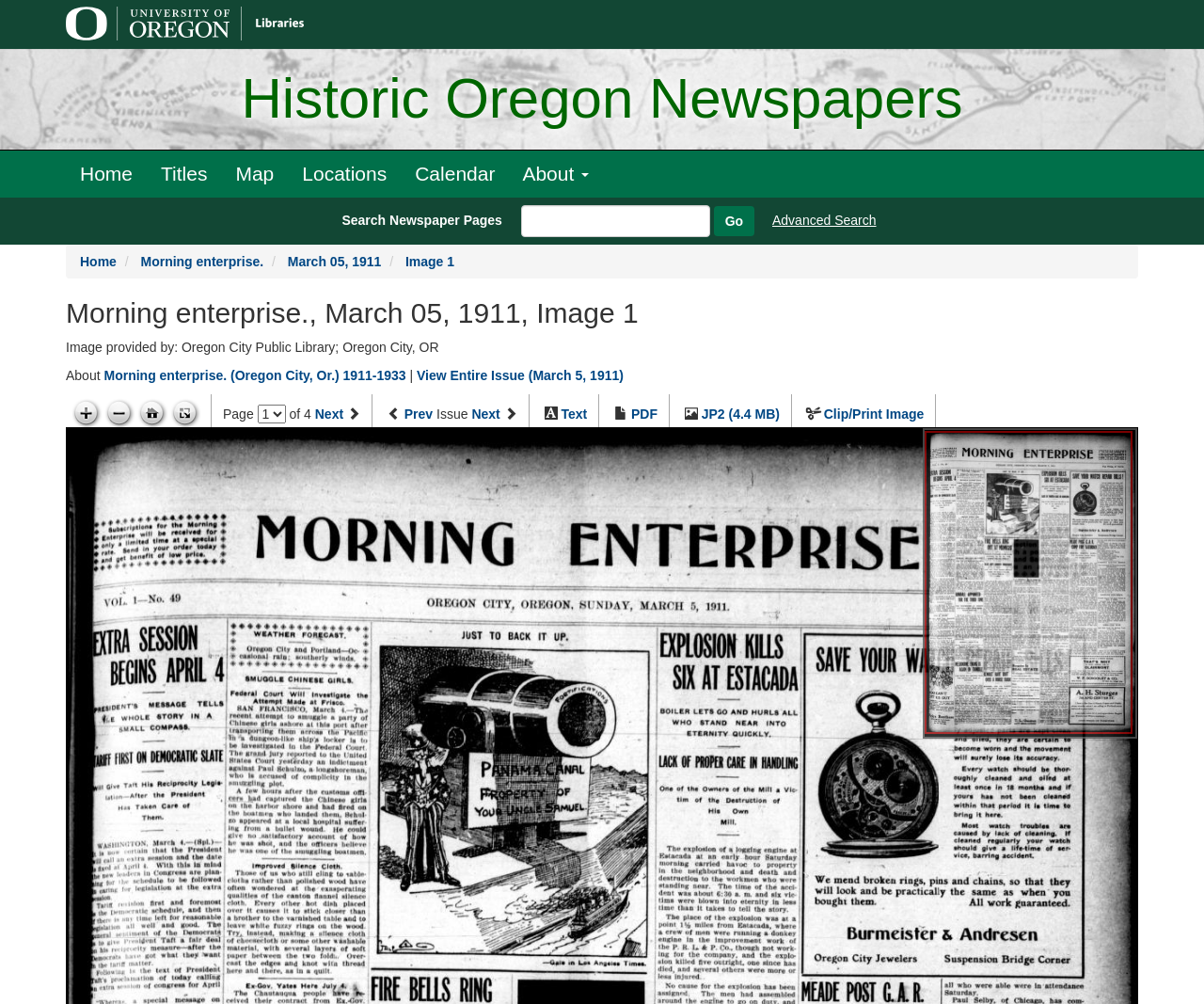Please determine the bounding box coordinates of the element's region to click for the following instruction: "Go to next page".

[0.262, 0.405, 0.285, 0.42]